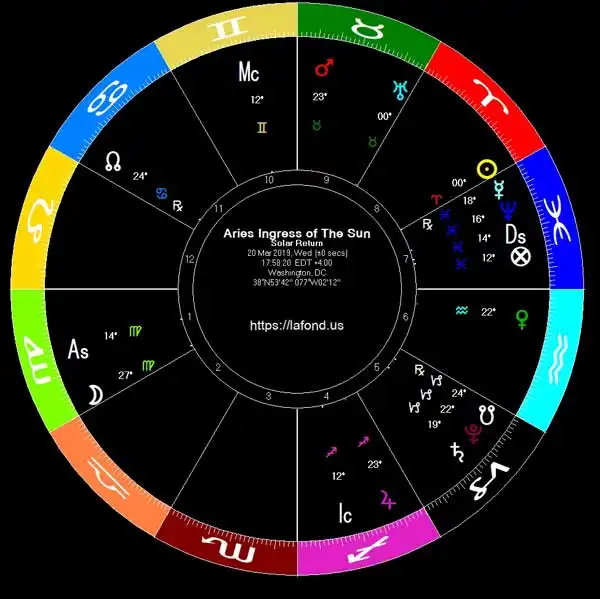Which zodiac sign is emphasized in the chart?
Please provide a detailed and thorough answer to the question.

The caption states that the chart emphasizes a focus on Virgo, suggesting a mutable and adaptable quality for the following months.